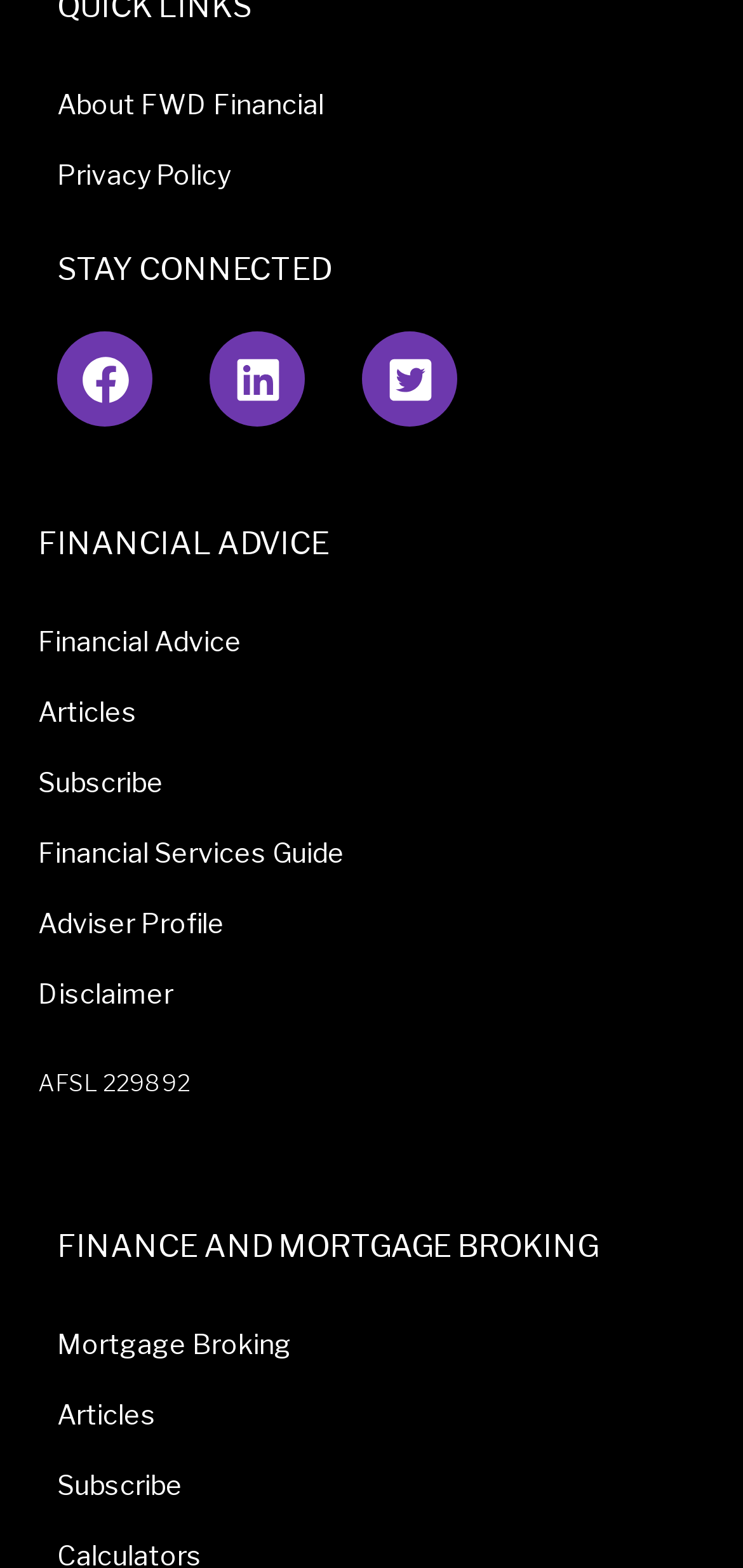What is the first link on the webpage?
Please provide a single word or phrase as your answer based on the image.

About FWD Financial